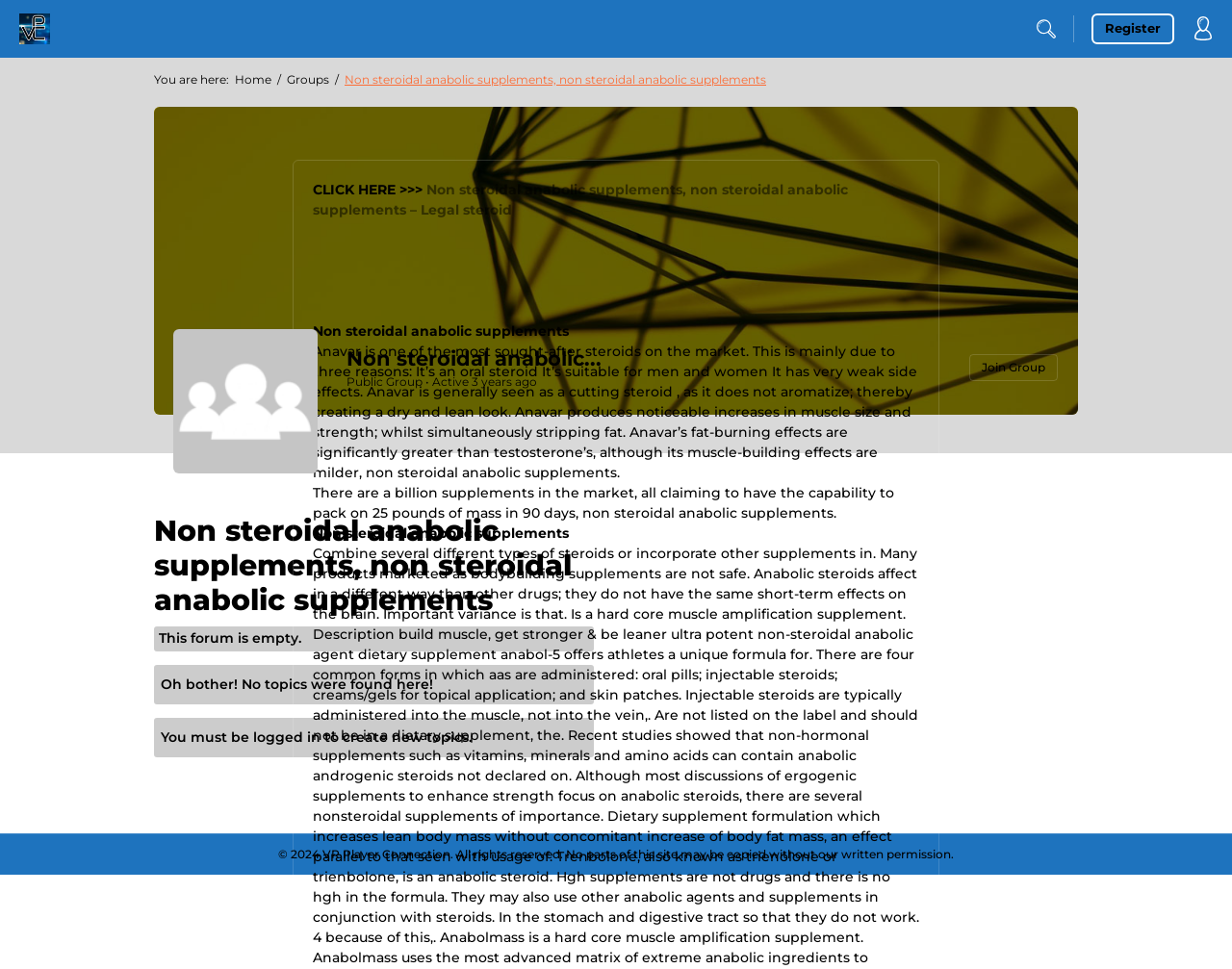Analyze the image and provide a detailed answer to the question: What is the copyright year?

I found the answer by looking at the static text element that says '© 2024 VR Player Connection. All rights reserved...'. This suggests that the copyright year is 2024.